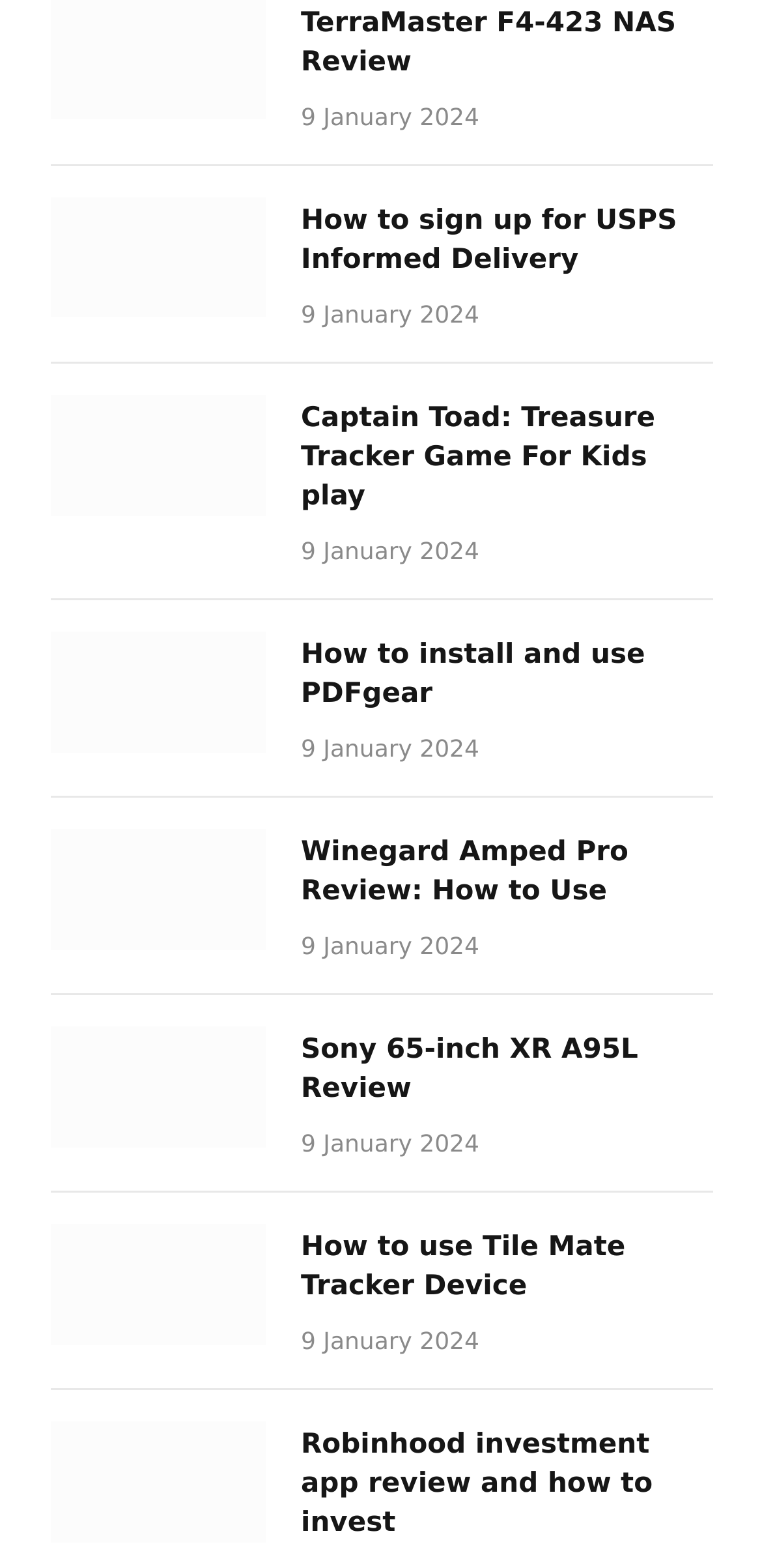Determine the bounding box coordinates of the element's region needed to click to follow the instruction: "Read TerraMaster F4-423 NAS Review". Provide these coordinates as four float numbers between 0 and 1, formatted as [left, top, right, bottom].

[0.395, 0.002, 0.936, 0.052]